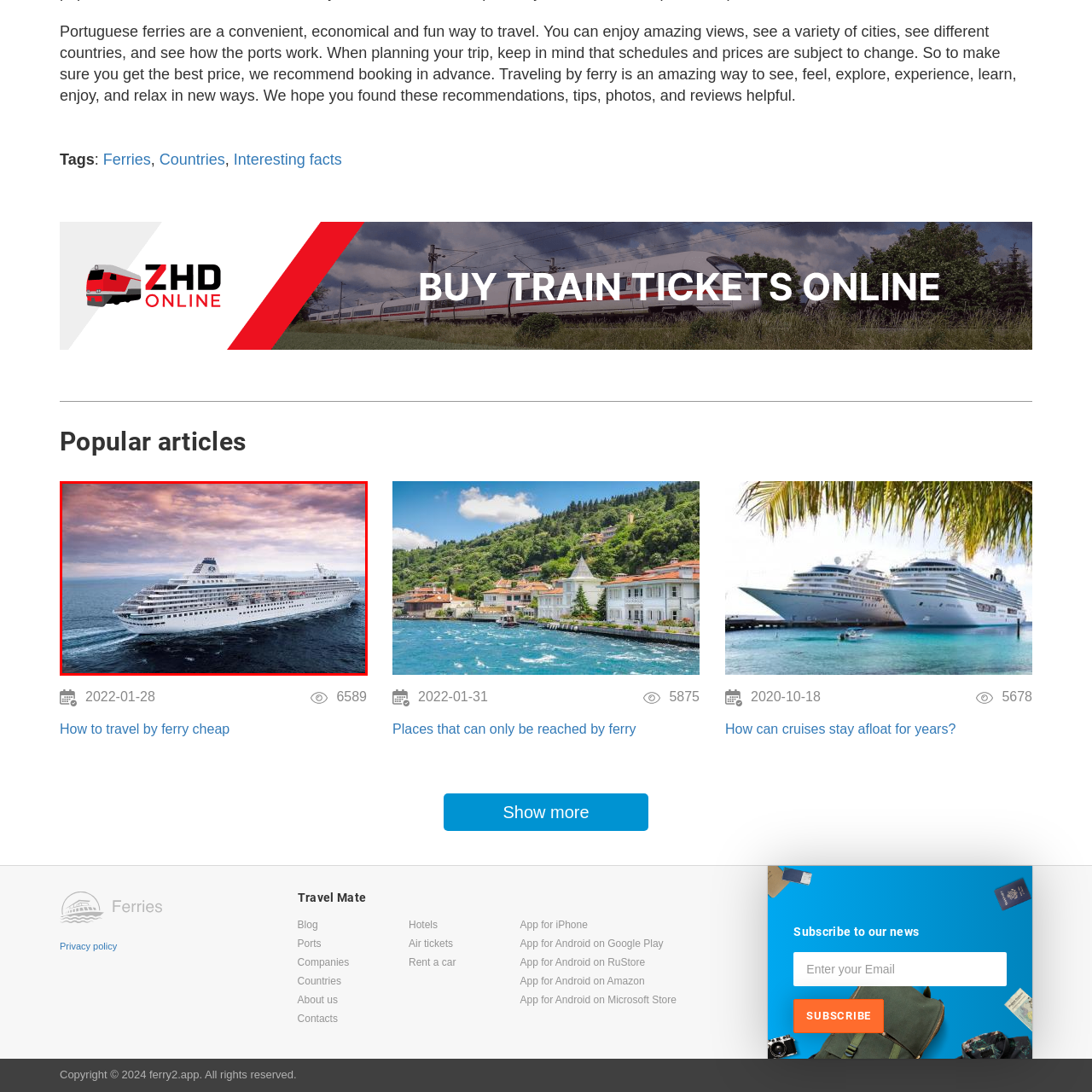Generate a detailed description of the image highlighted within the red border.

The image features a majestic cruise ship gliding smoothly over the shimmering blue waters, framed by a dramatic sky with hues of pink and purple, suggesting either dawn or dusk. This vessel, symbolizing luxury and adventure, is likely depicted in the context of travel by ferry, as mentioned in related articles about traveling economically and enjoyably by sea. The scene encapsulates the allure of maritime journeys, inviting travelers to explore stunning coastal cities and diverse countries while enjoying breathtaking views. The ambiance evokes a sense of excitement and relaxation, emphasizing the unique experiences that come with traveling by ferry.